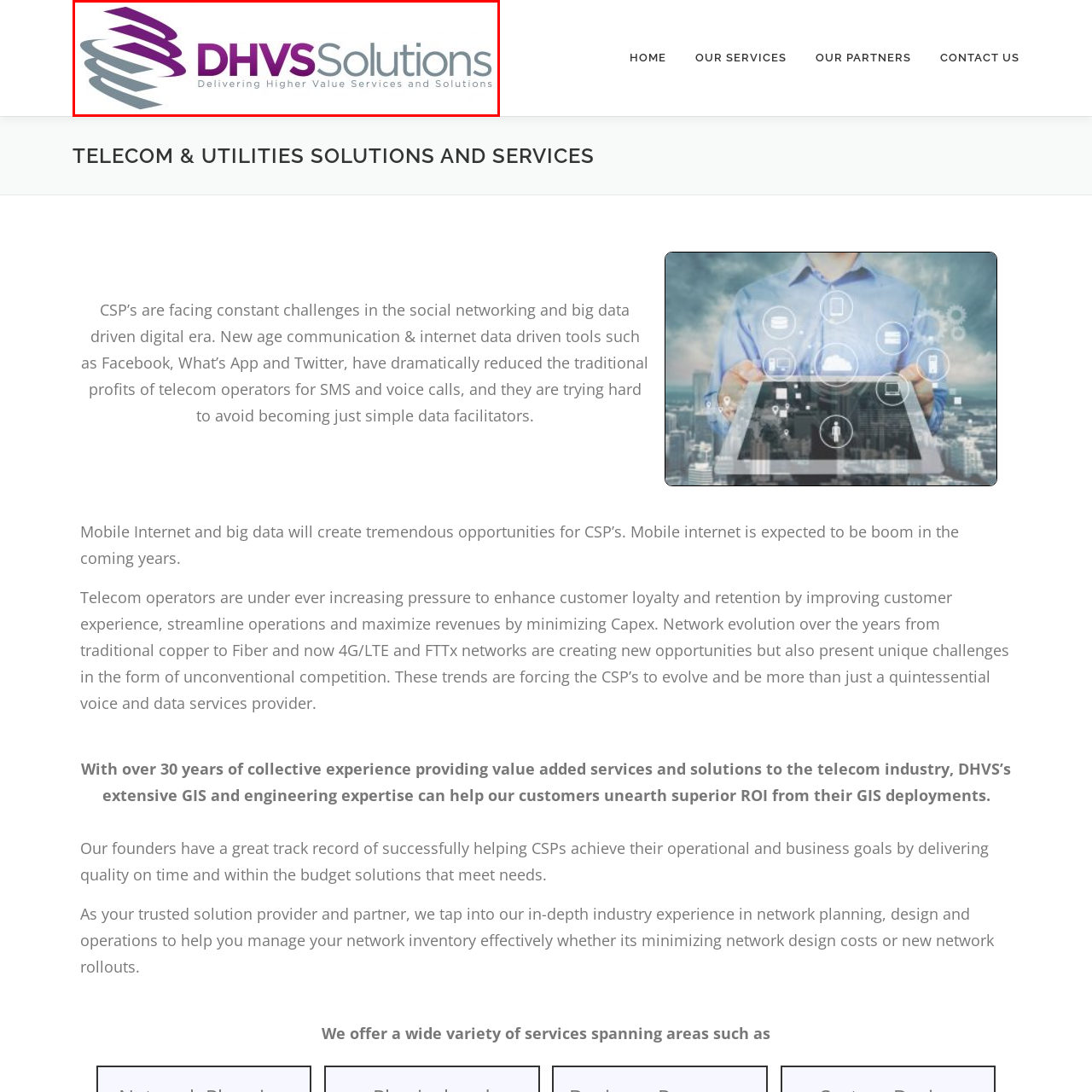Focus on the image surrounded by the red bounding box, please answer the following question using a single word or phrase: What is the tagline of the company?

Delivering Higher Value Services and Solutions